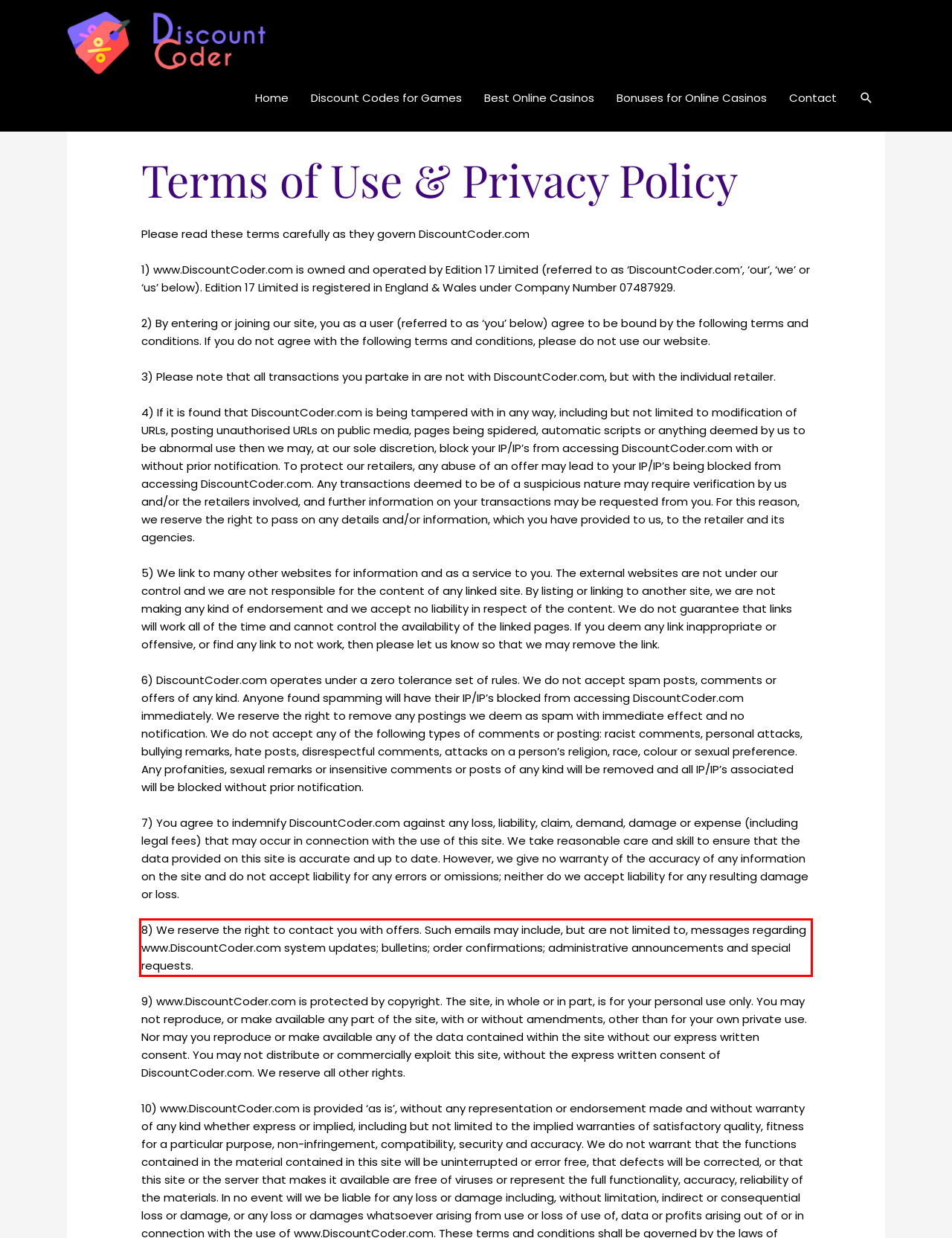Analyze the webpage screenshot and use OCR to recognize the text content in the red bounding box.

8) We reserve the right to contact you with offers. Such emails may include, but are not limited to, messages regarding www.DiscountCoder.com system updates; bulletins; order confirmations; administrative announcements and special requests.